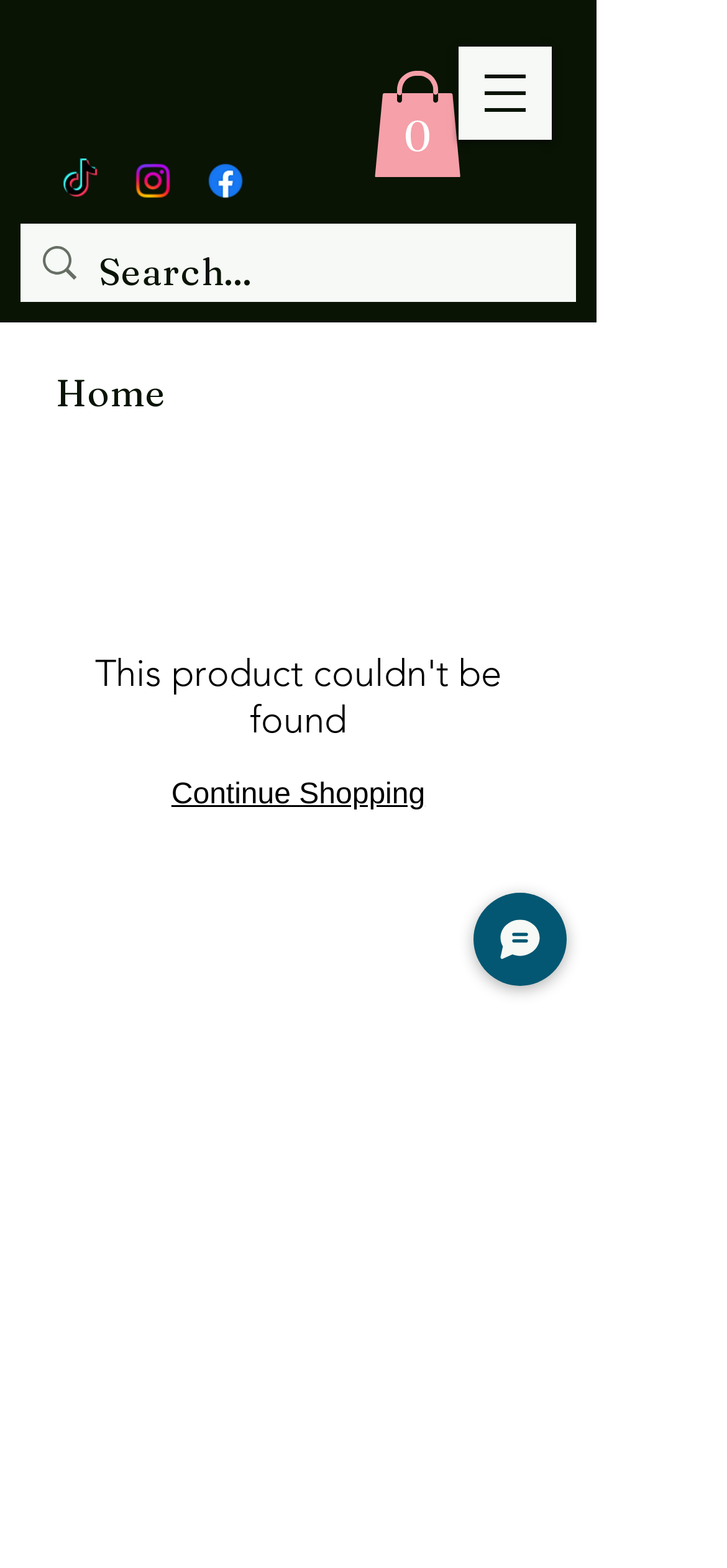Is there a search function on the page?
Answer the question in a detailed and comprehensive manner.

I found a search box with a magnifying glass icon and a placeholder text 'Search...' in the top section of the page, indicating that the page has a search function.